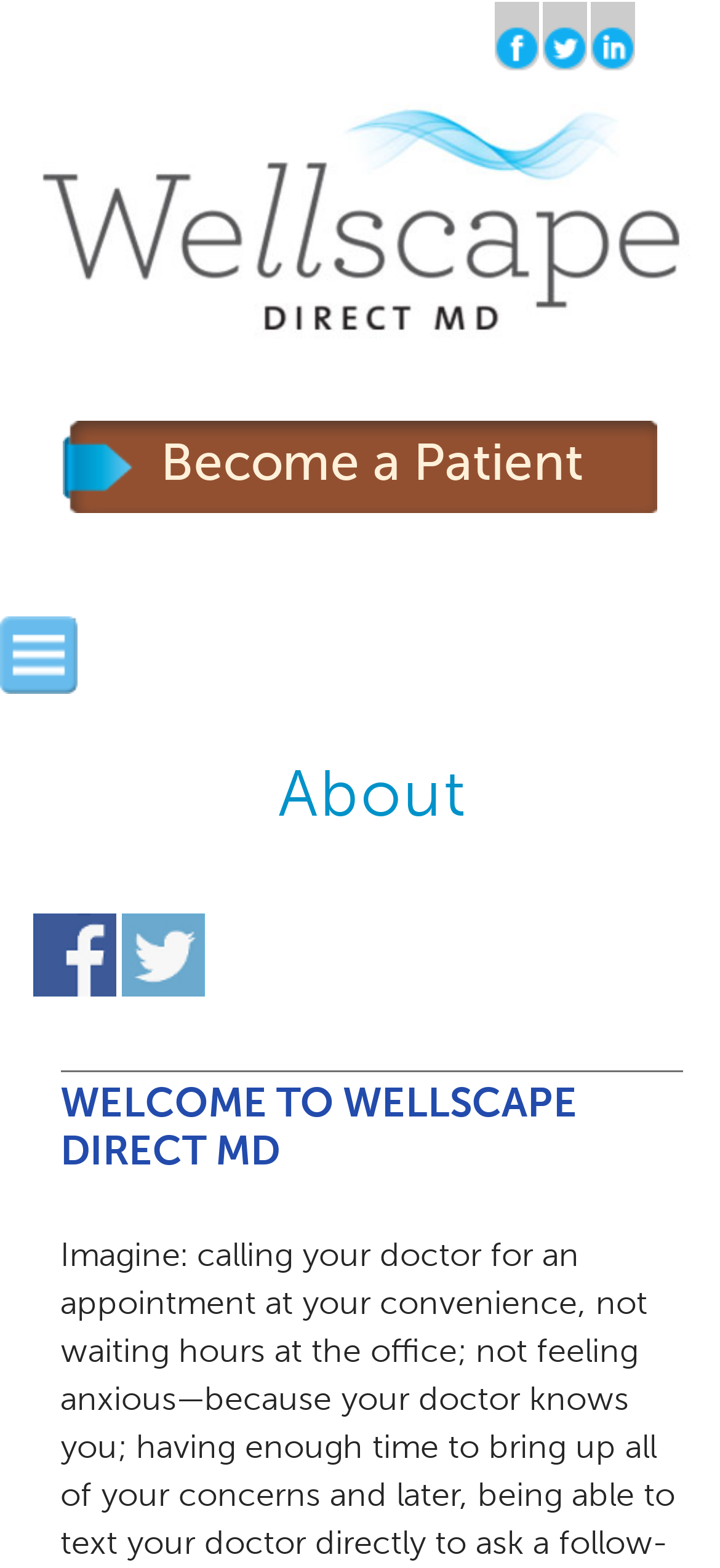Determine the bounding box coordinates for the UI element with the following description: "Become a Patient". The coordinates should be four float numbers between 0 and 1, represented as [left, top, right, bottom].

[0.126, 0.281, 0.81, 0.313]